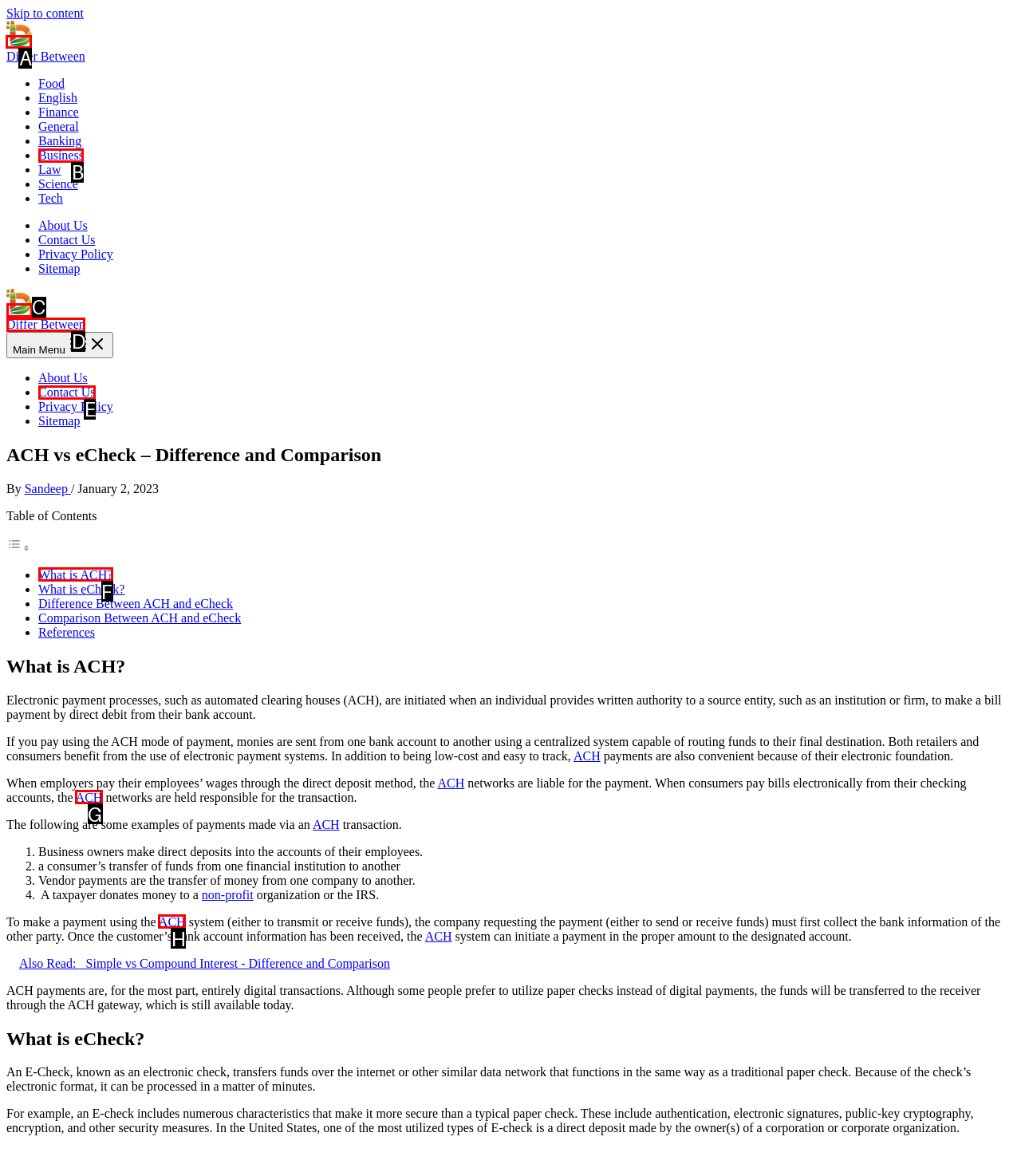Pick the HTML element that should be clicked to execute the task: Click on the 'Differ Between' link
Respond with the letter corresponding to the correct choice.

A